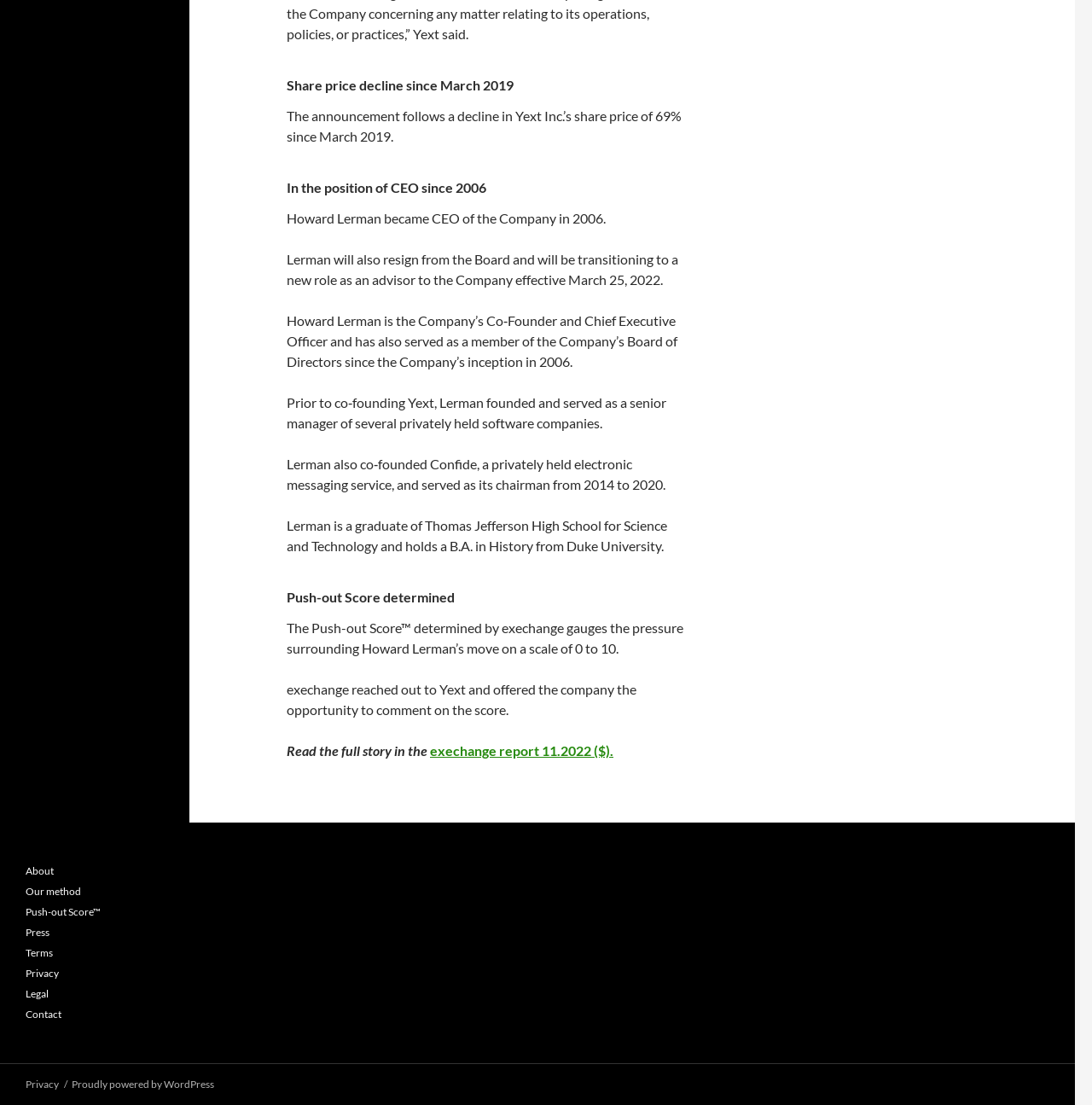Determine the coordinates of the bounding box that should be clicked to complete the instruction: "Read the full story". The coordinates should be represented by four float numbers between 0 and 1: [left, top, right, bottom].

[0.262, 0.672, 0.394, 0.686]